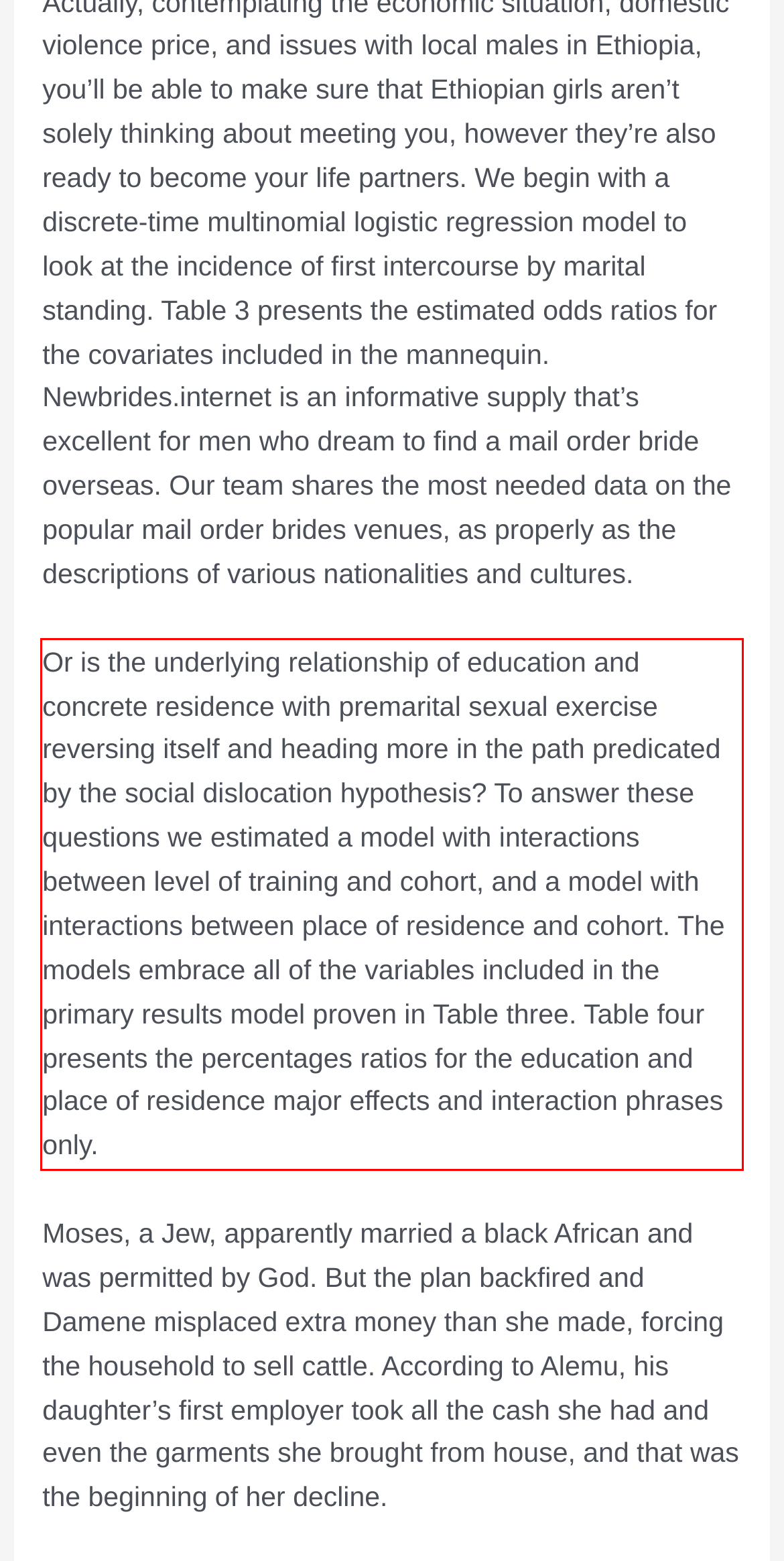Given a webpage screenshot, locate the red bounding box and extract the text content found inside it.

Or is the underlying relationship of education and concrete residence with premarital sexual exercise reversing itself and heading more in the path predicated by the social dislocation hypothesis? To answer these questions we estimated a model with interactions between level of training and cohort, and a model with interactions between place of residence and cohort. The models embrace all of the variables included in the primary results model proven in Table three. Table four presents the percentages ratios for the education and place of residence major effects and interaction phrases only.